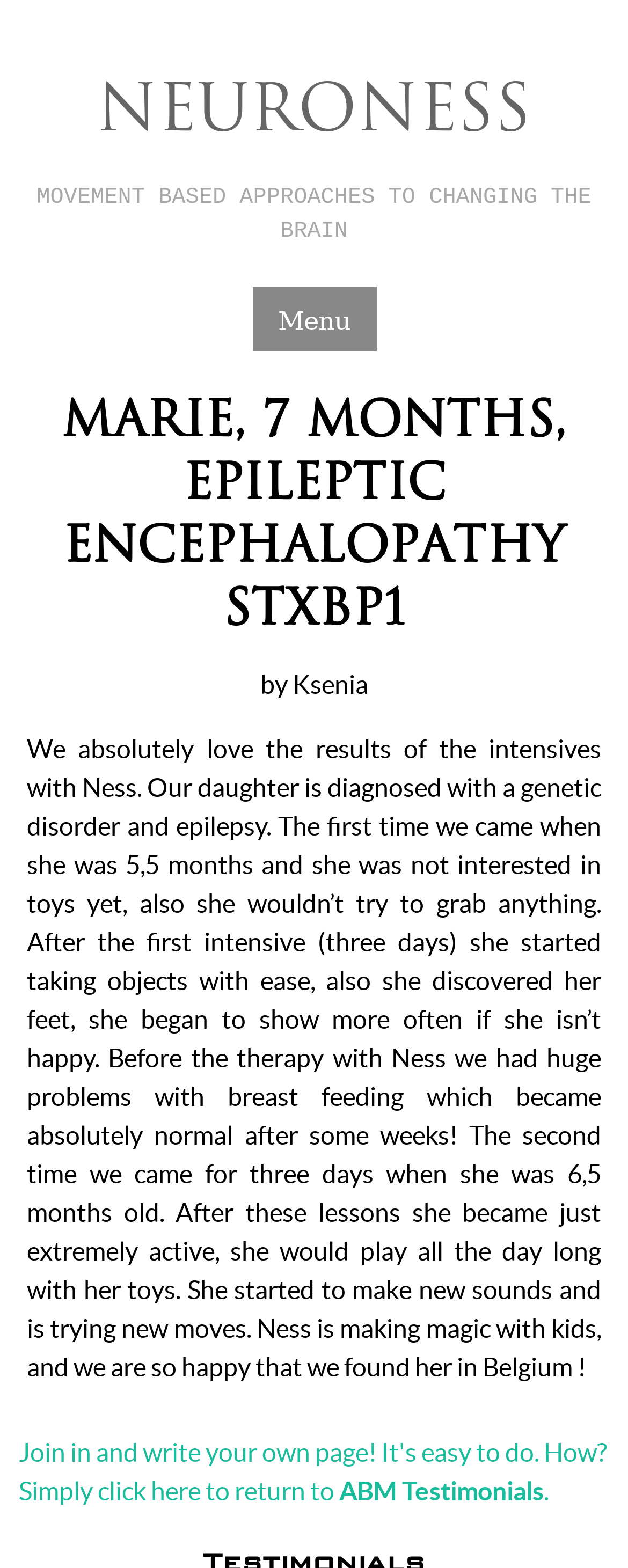Explain the webpage in detail.

The webpage appears to be a testimonial page, specifically about a child named Marie who has a genetic disorder and epilepsy. At the top of the page, there is a link to "NEURONESS" and a heading that reads "MOVEMENT BASED APPROACHES TO CHANGING THE BRAIN". Below this, there is a menu link labeled "Menu". 

The main content of the page is a testimonial written by Ksenia, which is a lengthy paragraph that describes the progress Marie made after undergoing intensive therapy with Ness. The text is positioned in the middle of the page and takes up most of the vertical space. 

Above the testimonial, there is a heading that repeats the title "Marie, 7 months, epileptic encephalopathy stxbp1". Below the testimonial, there is a link that invites readers to write their own page, with a call-to-action to click and return to "ABM Testimonials".